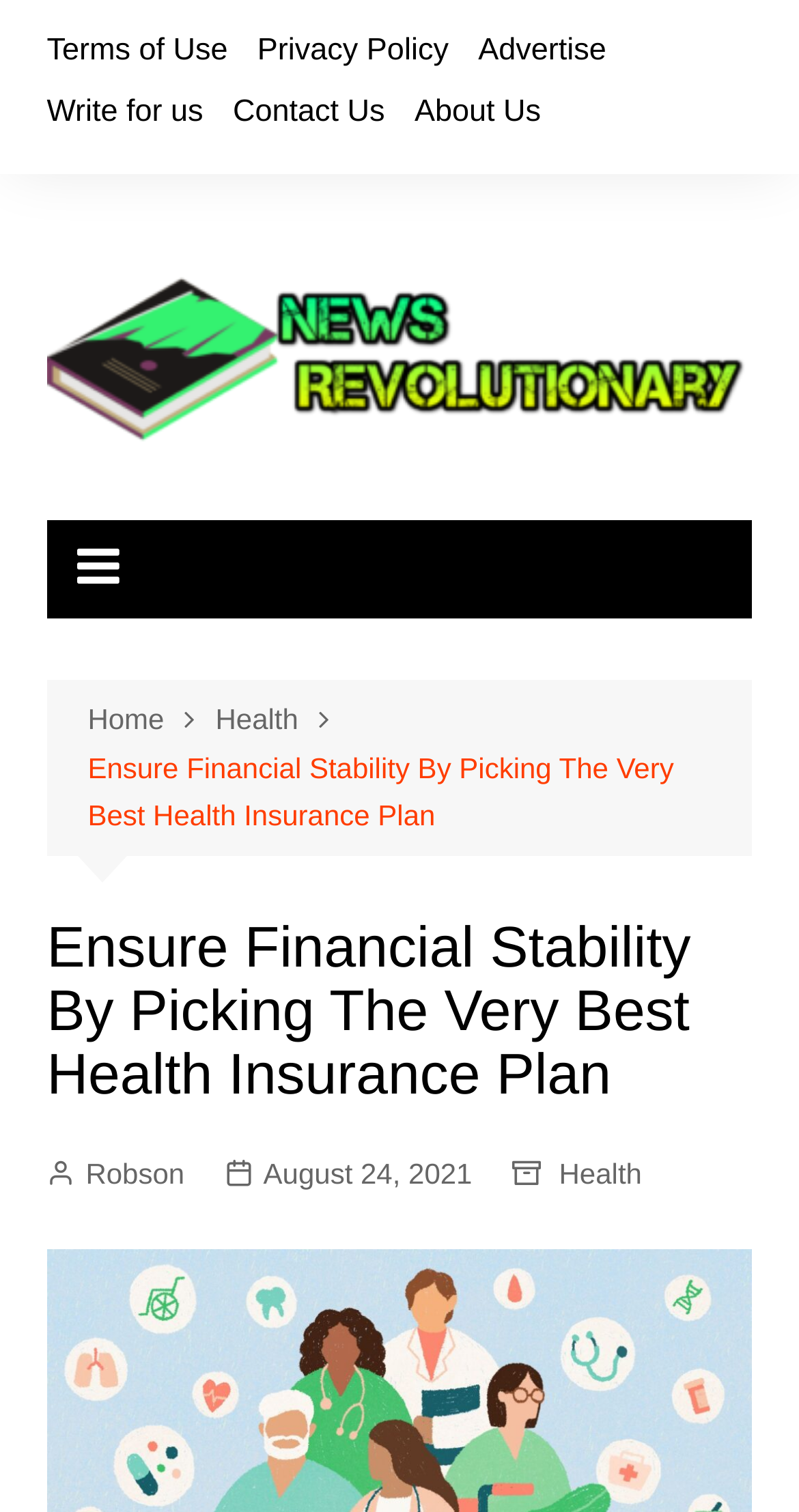Provide the bounding box coordinates for the area that should be clicked to complete the instruction: "go to terms of use page".

[0.058, 0.014, 0.285, 0.054]